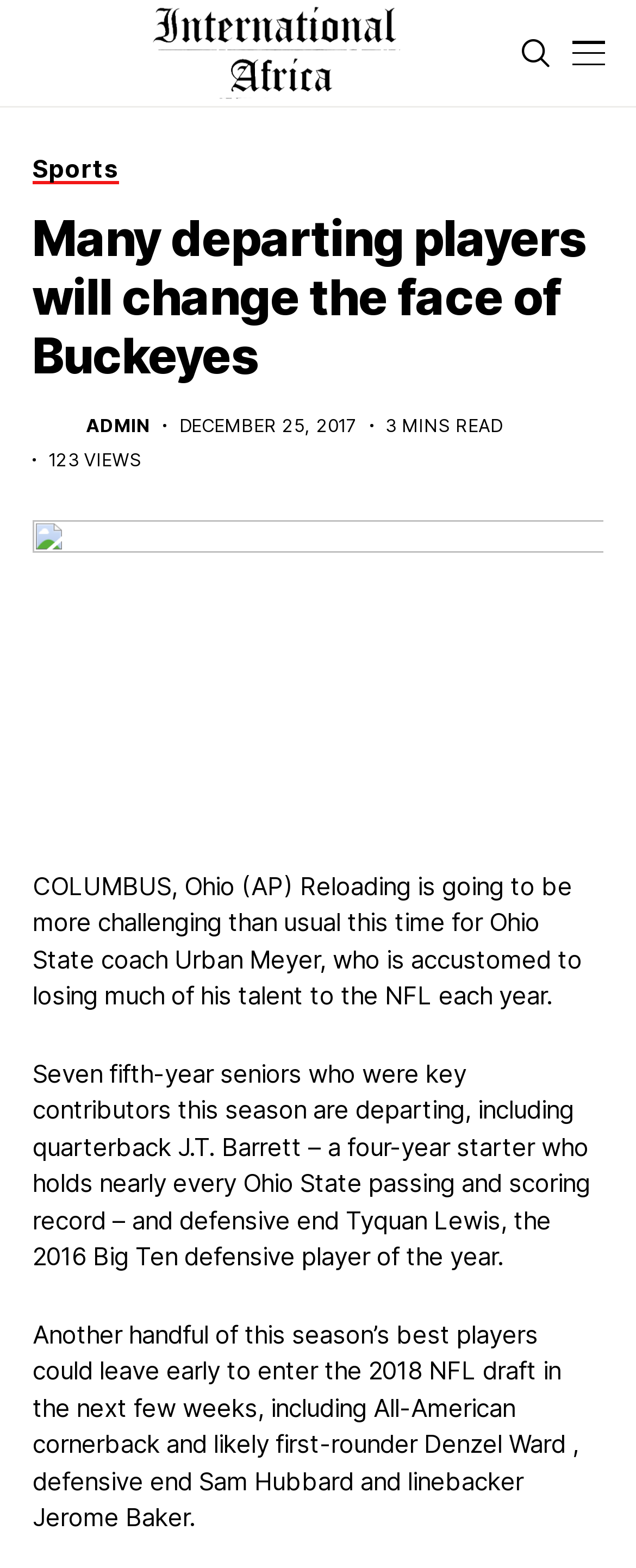Provide the bounding box coordinates for the specified HTML element described in this description: "admin". The coordinates should be four float numbers ranging from 0 to 1, in the format [left, top, right, bottom].

[0.136, 0.265, 0.236, 0.279]